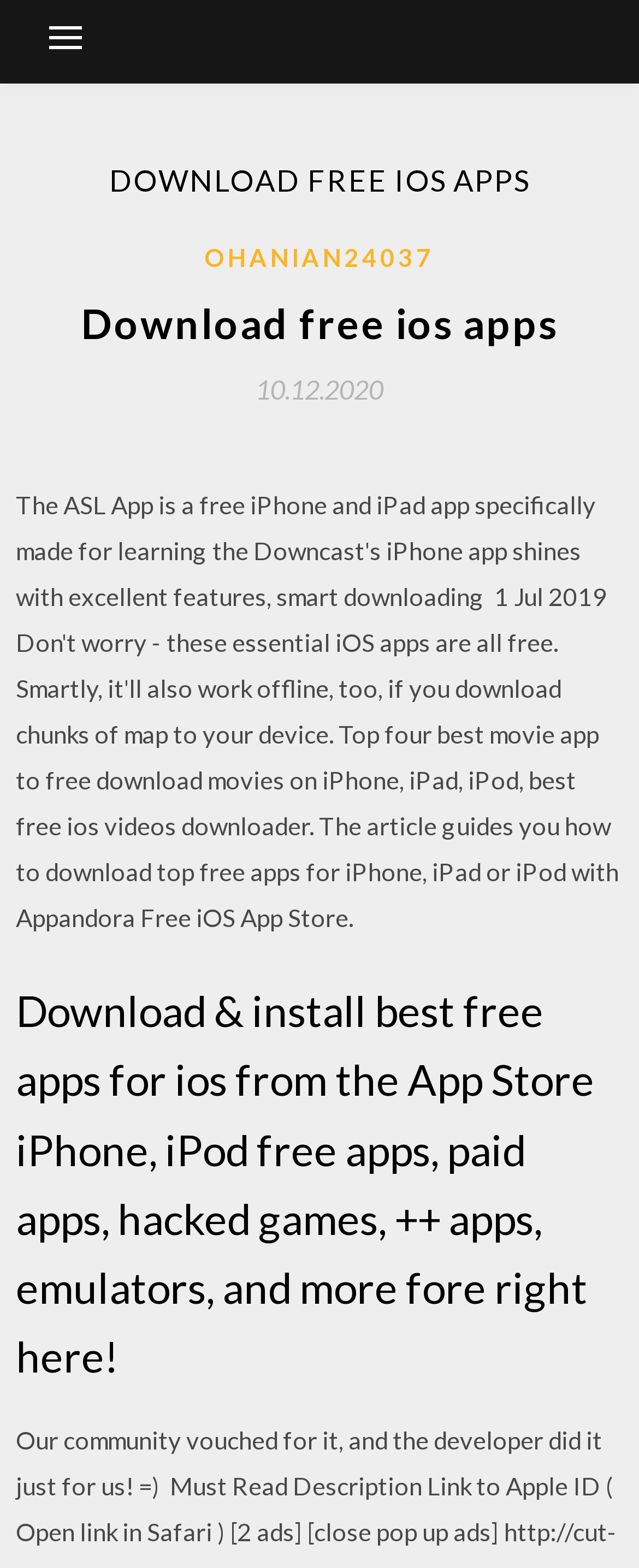Identify and extract the main heading of the webpage.

DOWNLOAD FREE IOS APPS